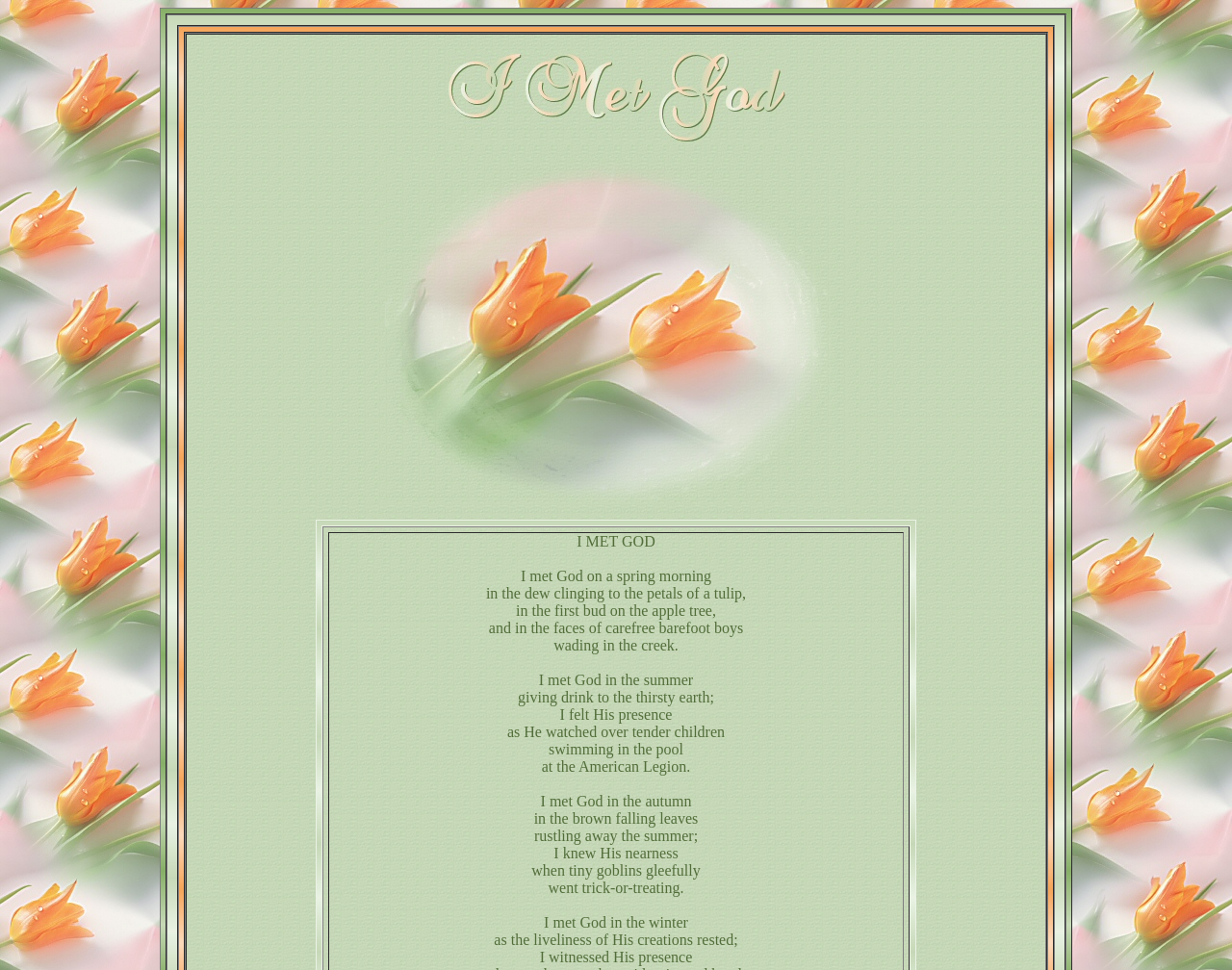Based on the image, provide a detailed response to the question:
What is the speaker's feeling in the winter?

In the winter, the speaker witnessed God's presence as the liveliness of His creations rested, indicating a sense of calm and serenity.